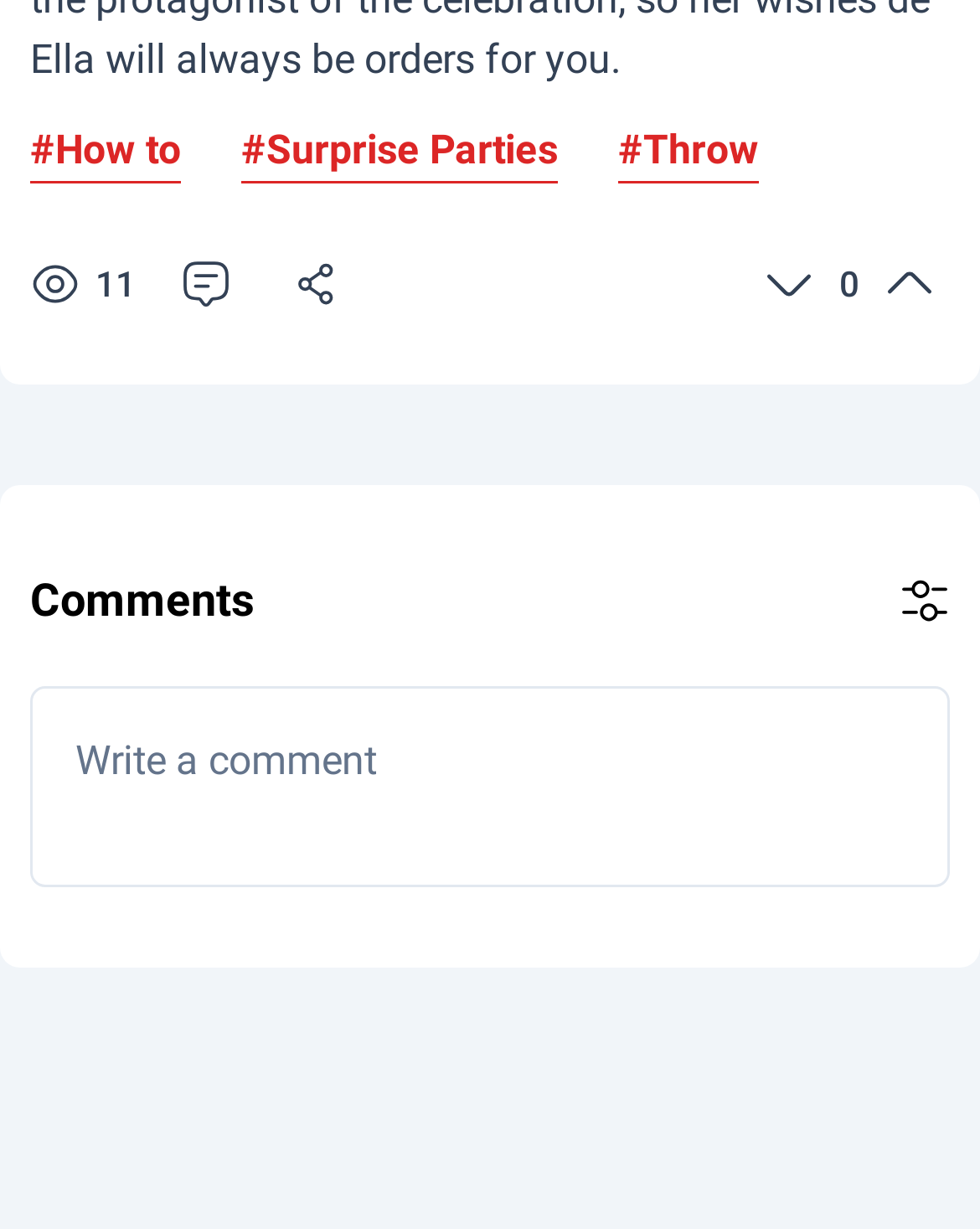What is the placeholder text of the comment textbox?
Utilize the information in the image to give a detailed answer to the question.

The comment textbox is located at [0.074, 0.592, 0.926, 0.67] and has a placeholder text of 'Comment body'.